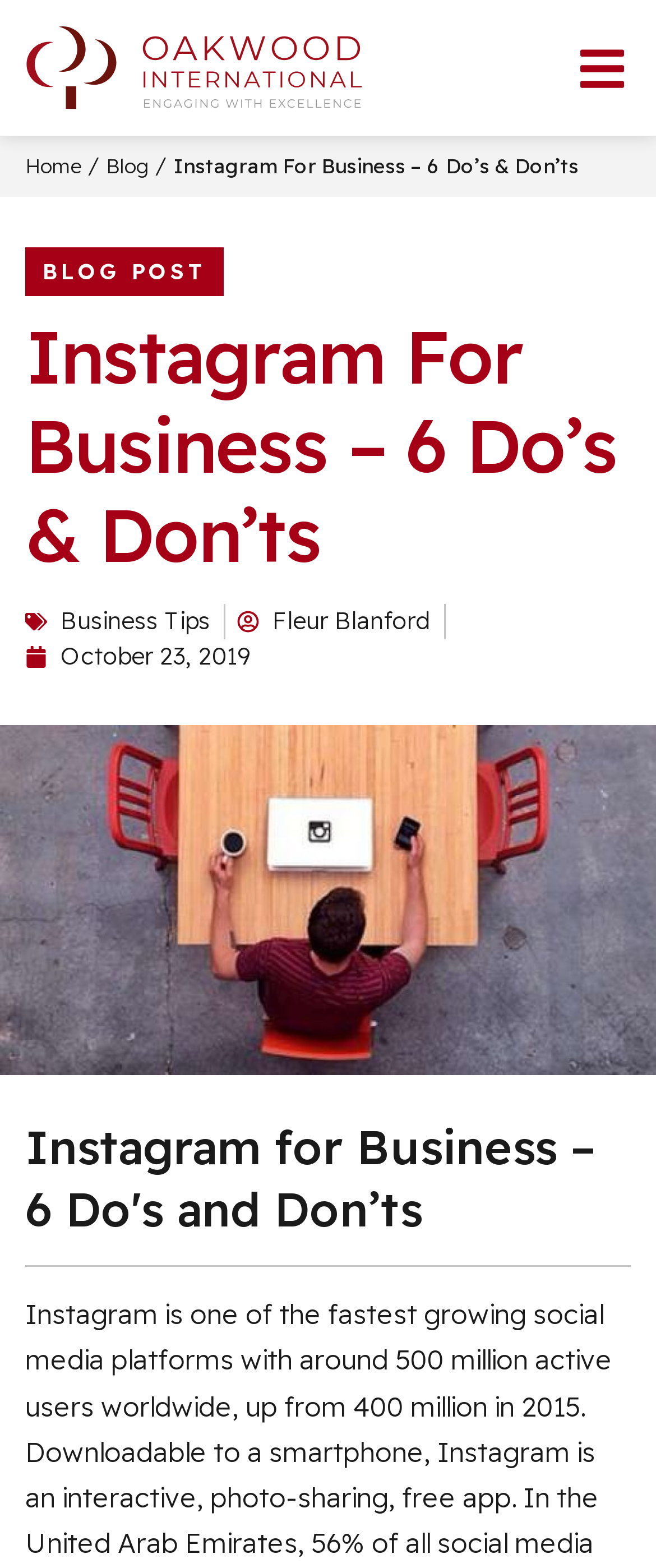Please respond to the question using a single word or phrase:
What is the name of the blog post?

Instagram For Business – 6 Do’s & Don’ts